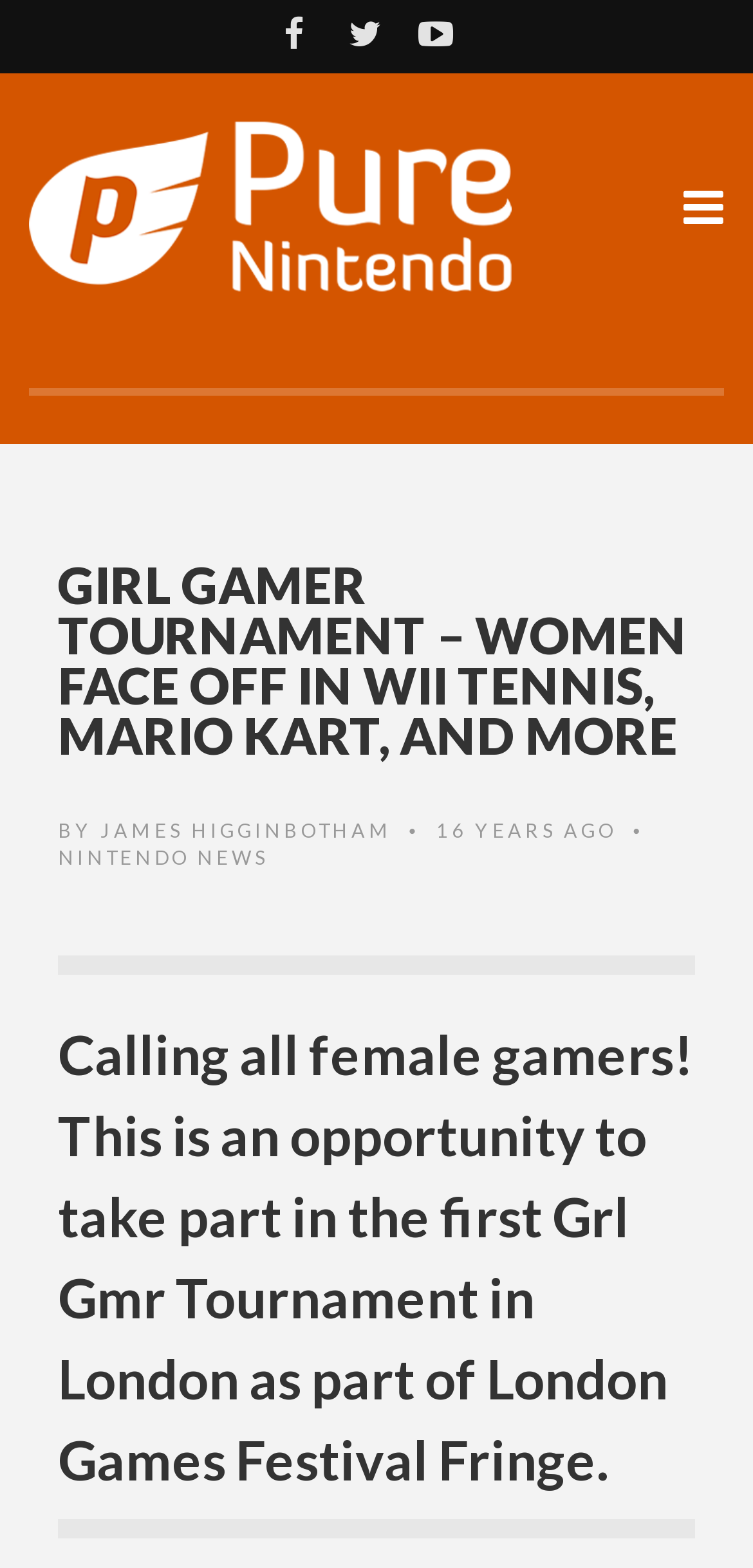What is the name of the website?
Using the image as a reference, answer the question in detail.

The name of the website can be determined by looking at the top-left corner of the webpage, where the logo and text 'Pure Nintendo' are located.